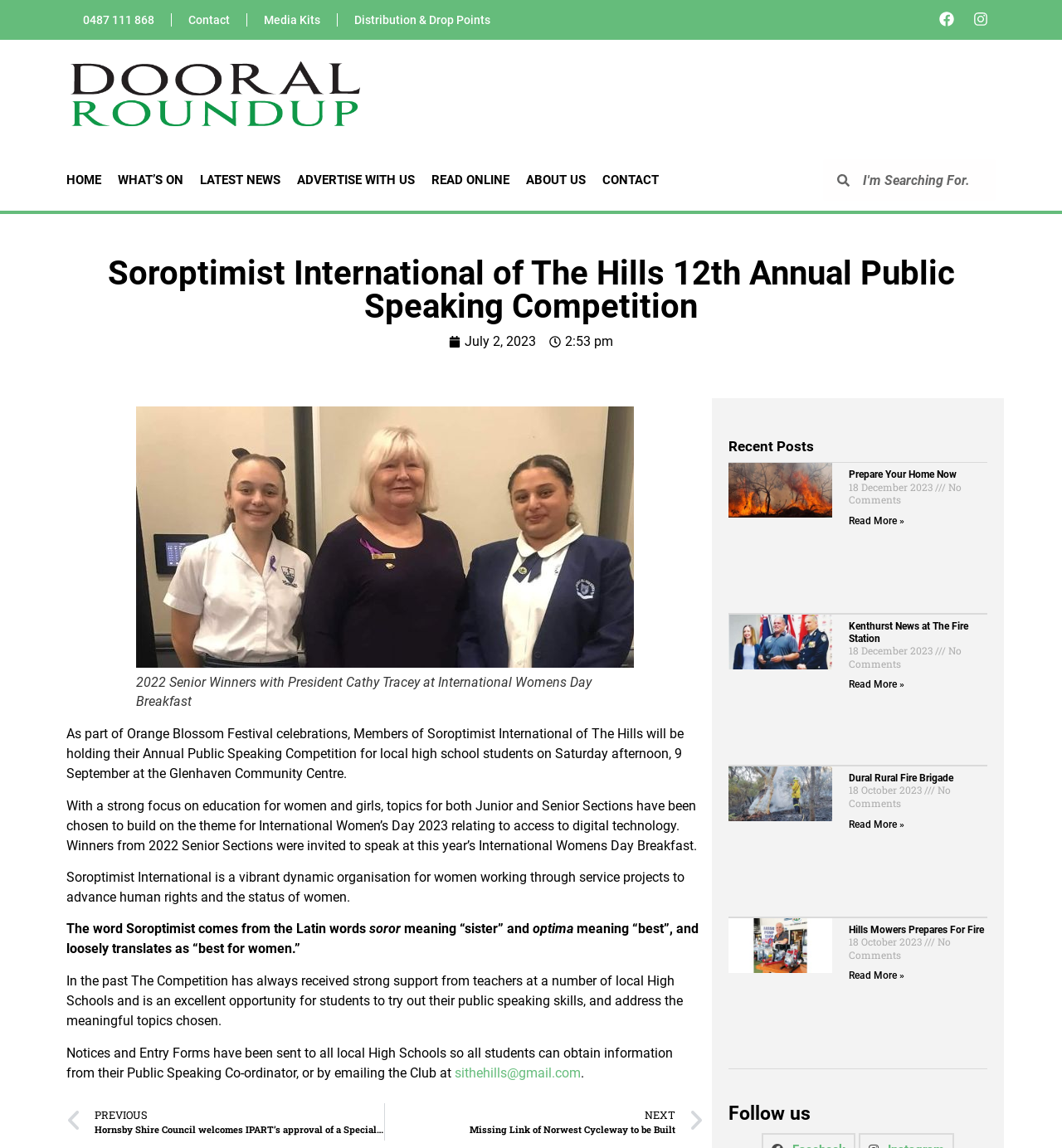Examine the image carefully and respond to the question with a detailed answer: 
What is the name of the community centre where the public speaking competition will be held?

I found the answer by reading the paragraph that mentions the public speaking competition will be held on Saturday afternoon, 9 September at the Glenhaven Community Centre.